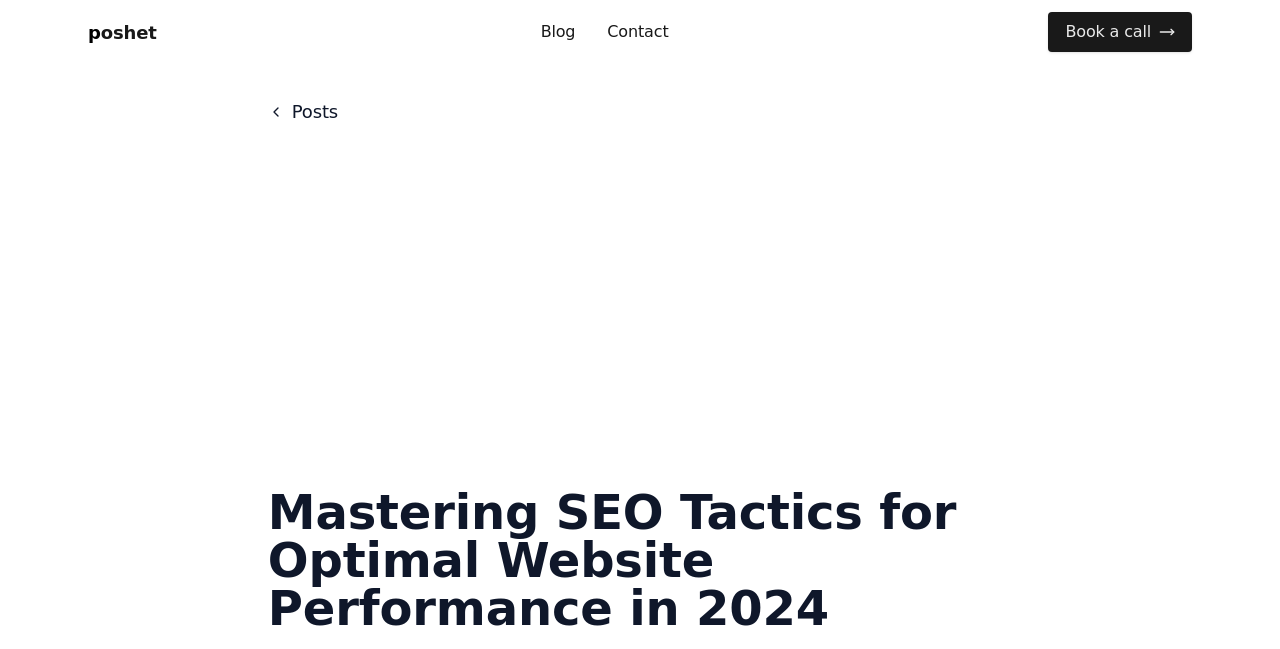Please examine the image and answer the question with a detailed explanation:
What is the purpose of the 'Book a call' link?

The 'Book a call' link is likely used to schedule a call with someone, possibly a consultant or expert, as it is accompanied by an image and has a prominent position on the webpage.